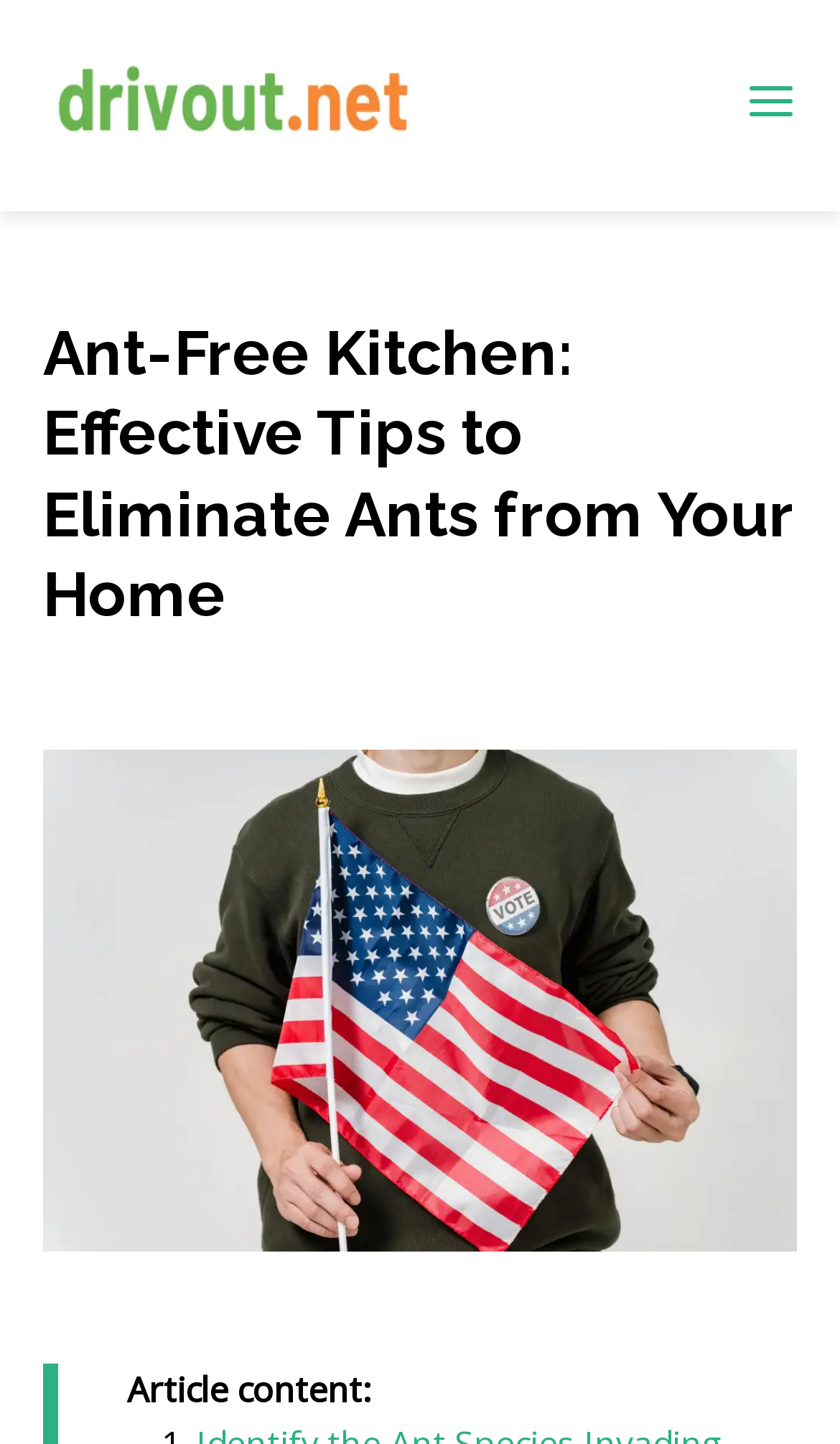Find and generate the main title of the webpage.

Ant-Free Kitchen: Effective Tips to Eliminate Ants from Your Home